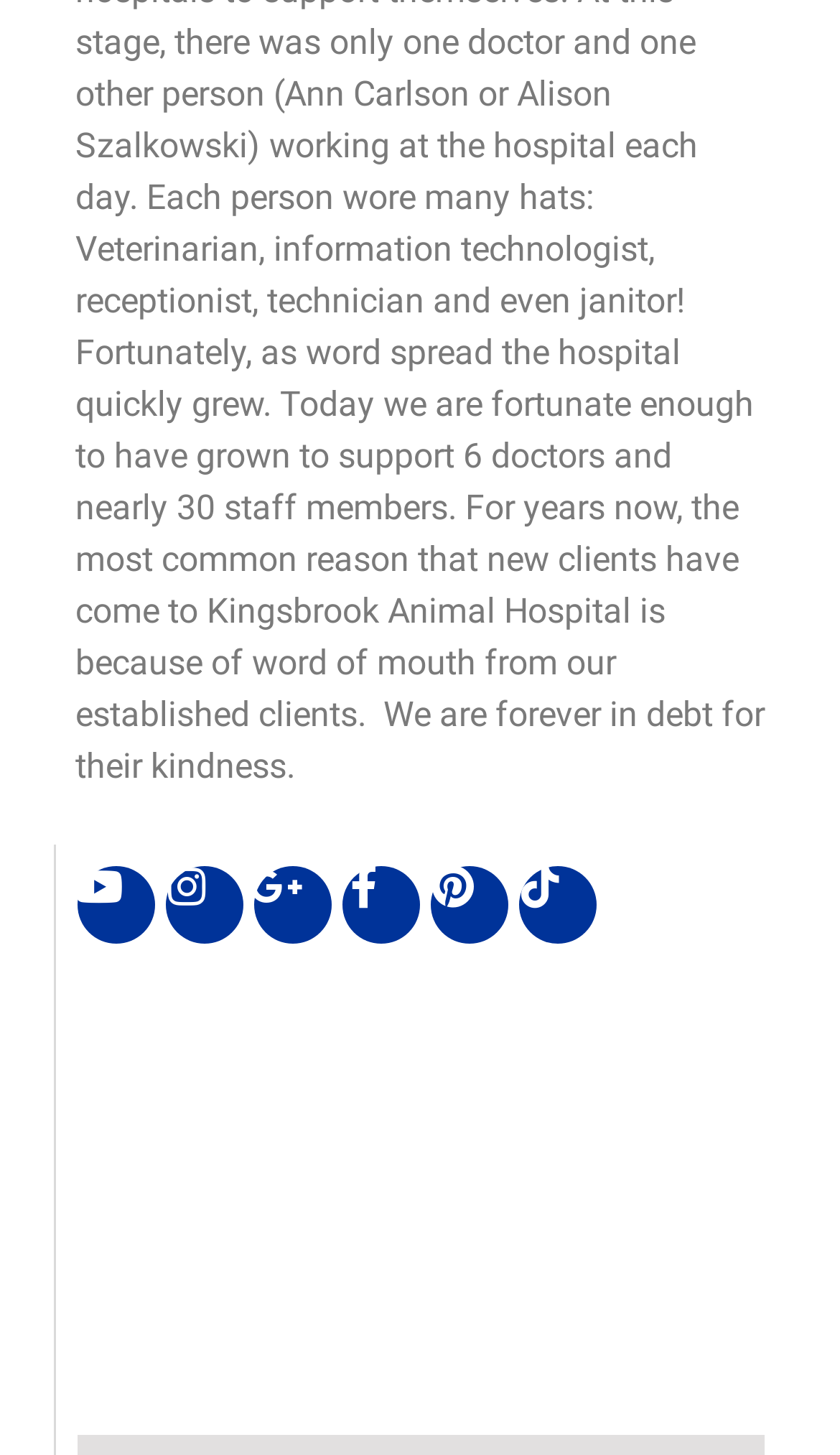Please look at the image and answer the question with a detailed explanation: How many social media links are there?

I counted the number of social media links at the top of the webpage, which are Youtube, Instagram, Google-plus-g, Facebook-f, Pinterest, and Tiktok.